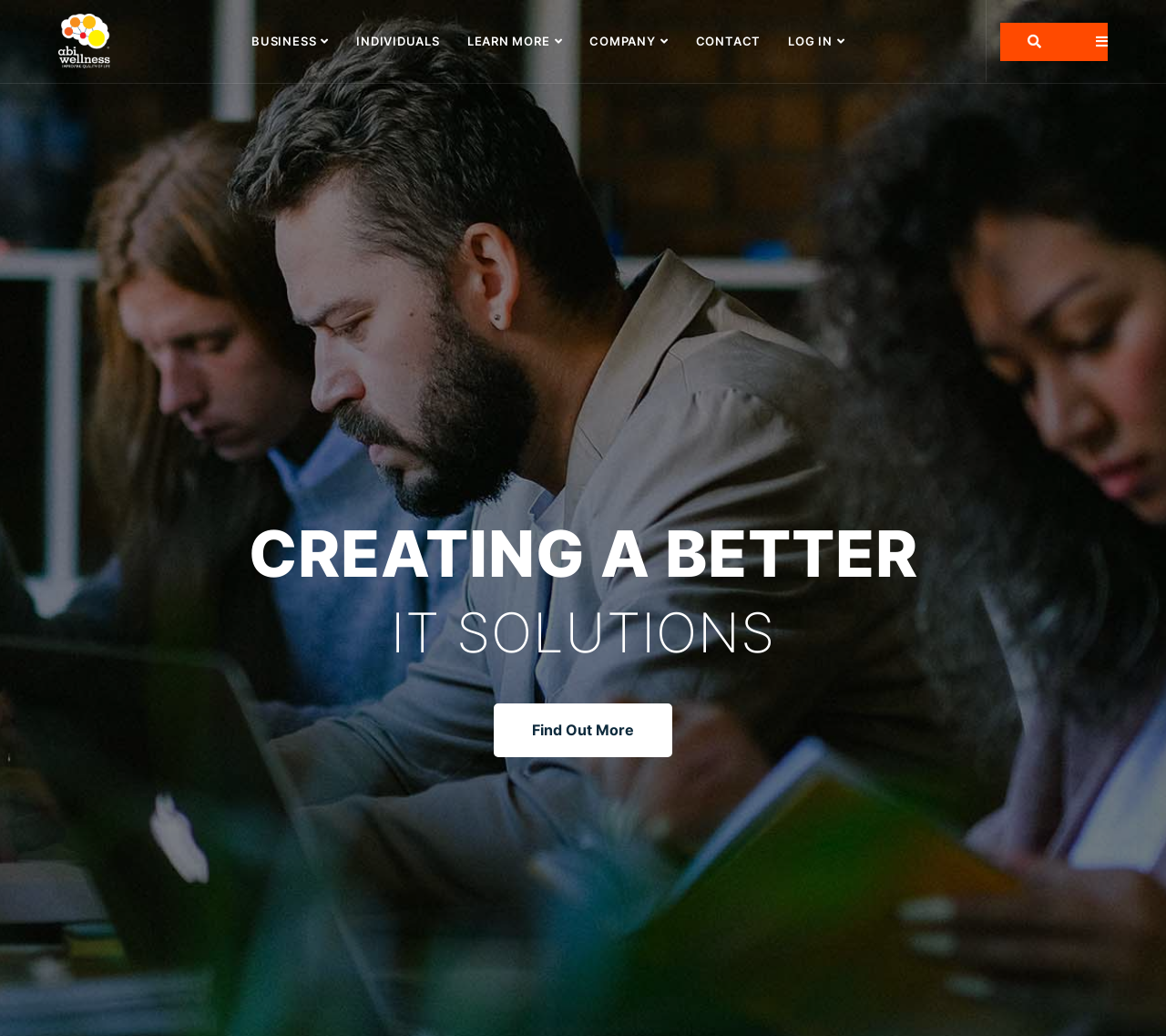Create a detailed narrative describing the layout and content of the webpage.

The webpage is titled "Home Version Five - ABI Wellness" and features a logo at the top left corner. Above the logo, there are two icons, one resembling a search icon and the other resembling a bell icon, positioned at the top right corner.

Below the logo, there is a navigation menu with six links: "BUSINESS", "INDIVIDUALS", "LEARN MORE", "COMPANY", "CONTACT", and "LOG IN". These links are arranged horizontally across the top of the page, with "BUSINESS" at the leftmost position and "LOG IN" at the rightmost position. Each link has an icon accompanying the text, except for "INDIVIDUALS" and "CONTACT".